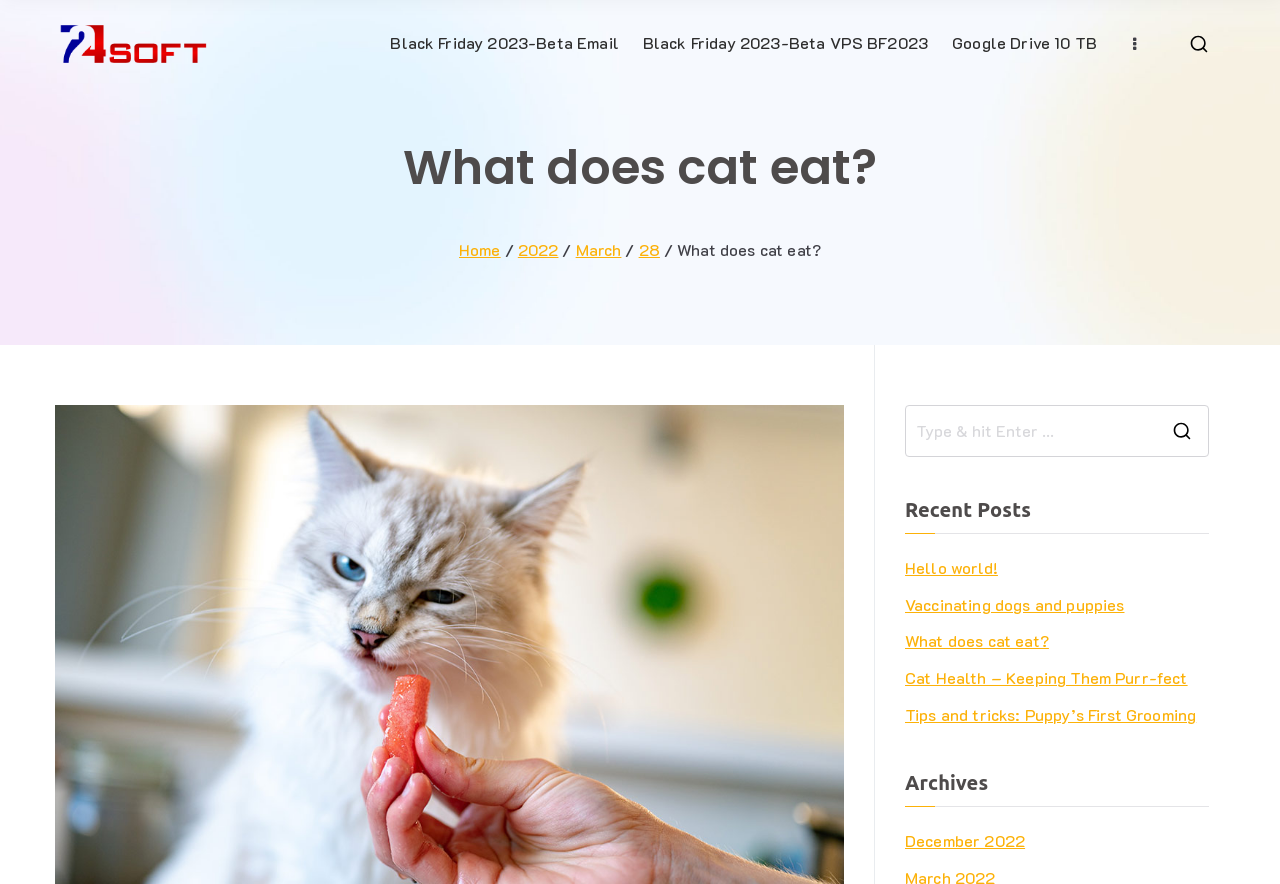Please identify the bounding box coordinates of the element on the webpage that should be clicked to follow this instruction: "search for something". The bounding box coordinates should be given as four float numbers between 0 and 1, formatted as [left, top, right, bottom].

[0.708, 0.459, 0.944, 0.516]